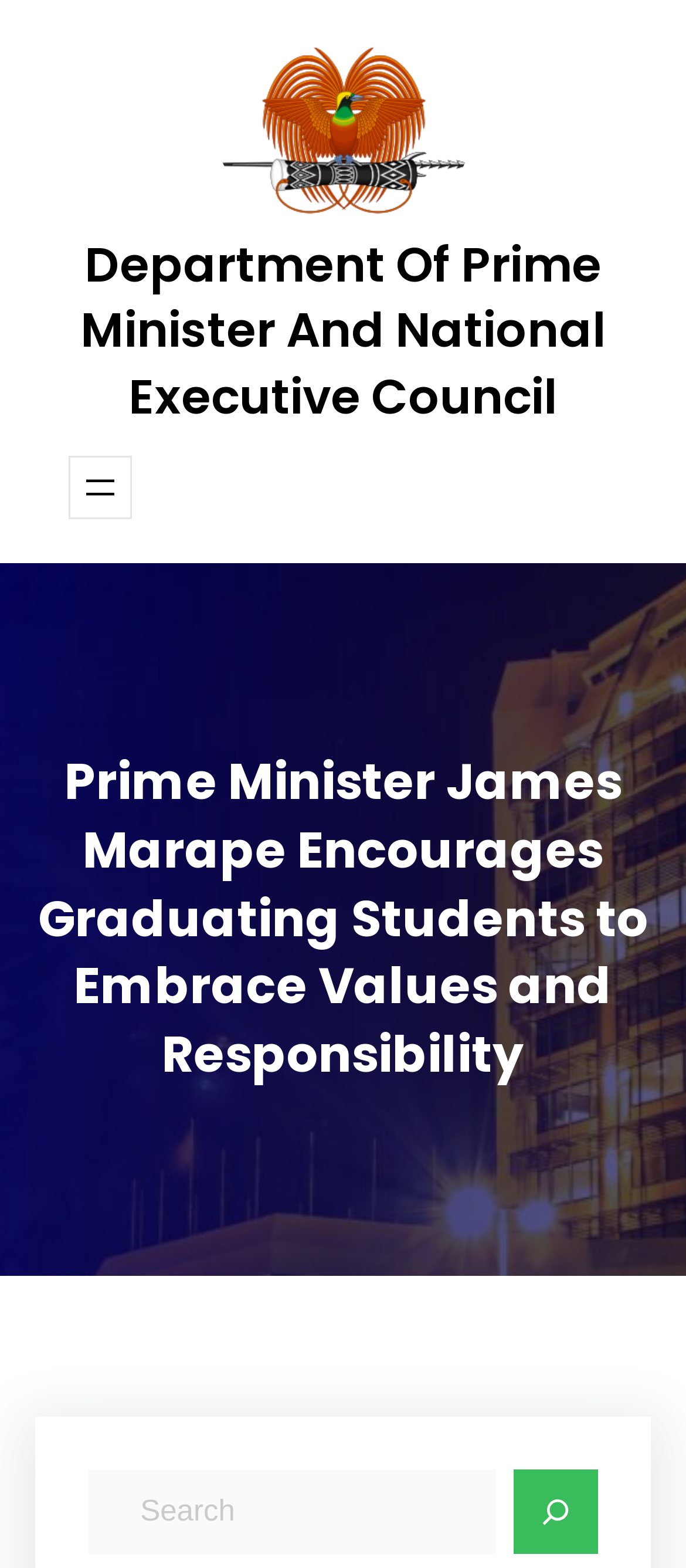Provide an in-depth description of the elements and layout of the webpage.

The webpage is about a news article or press release from the Department of Prime Minister and National Executive Council. At the top-left corner, there is a heading that displays the department's name. Below this heading, there is a link with the same name, which is likely a navigation link to the department's homepage.

To the right of the department's name, there is a navigation menu with a button labeled "Open menu" that, when clicked, opens a dialog popup. This menu is likely a header navigation menu.

The main content of the webpage is a news article with a heading that reads "Prime Minister James Marape Encourages Graduating Students to Embrace Values and Responsibility". This heading is located near the top-center of the page.

At the bottom of the page, there is a search bar with a searchbox and a search button. The search button has an icon, which is an image. The search bar is located near the bottom-center of the page.

There are two images on the page: one is the department's logo, which is located near the top-left corner, and the other is an icon for the search button, which is located near the bottom-center of the page.